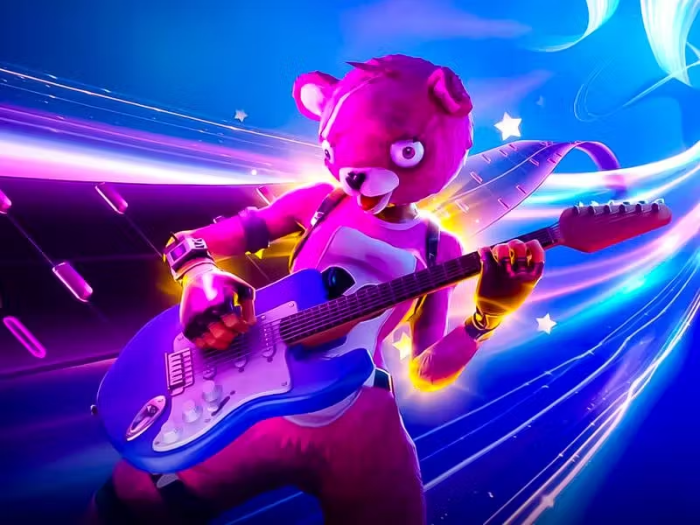Can you look at the image and give a comprehensive answer to the question:
What is the dominant color of the bear's appearance?

The bear's appearance is characterized by a pink hue, which is a prominent feature of its design and contributes to its playful and animated look.